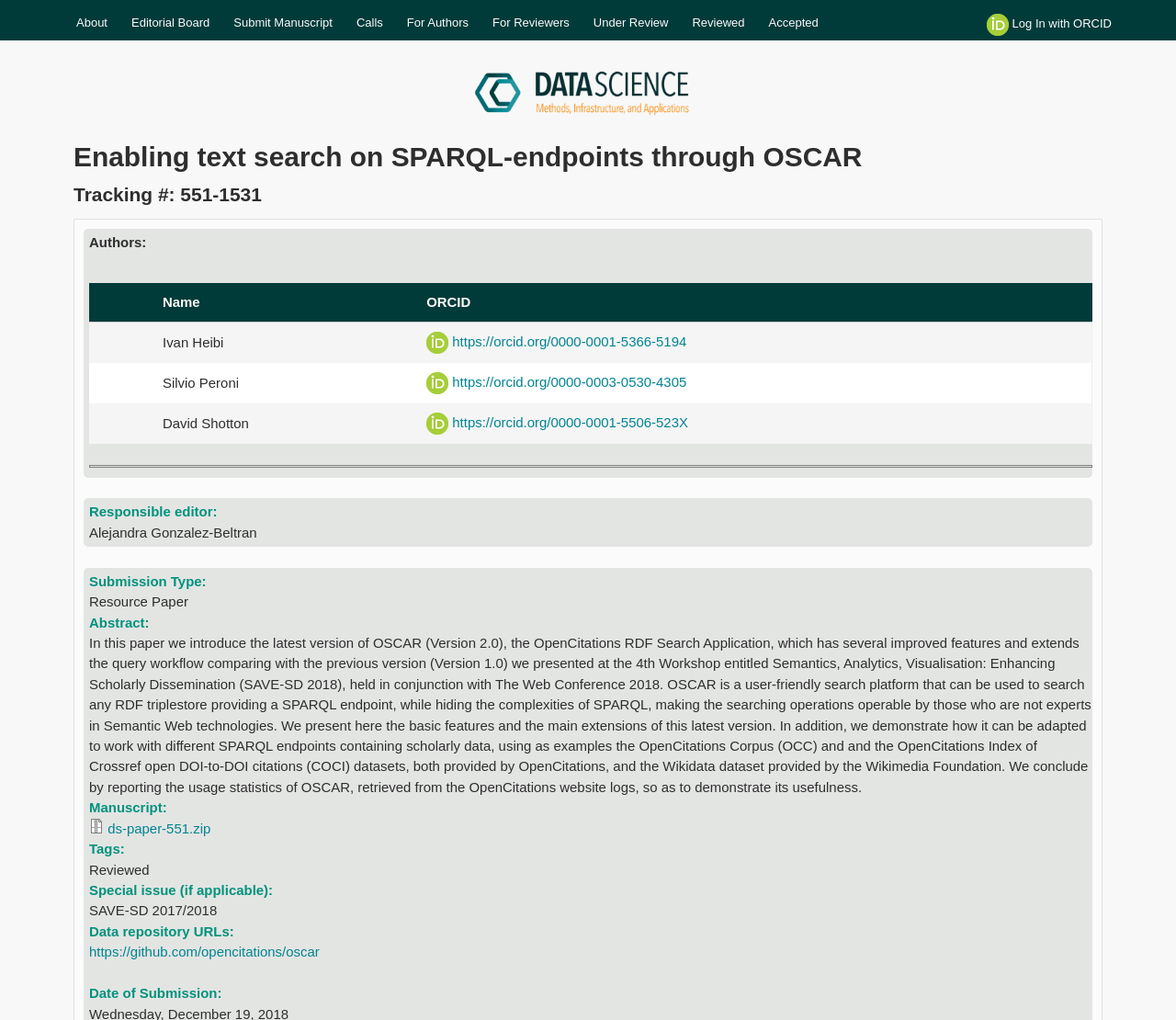Please specify the bounding box coordinates of the clickable region necessary for completing the following instruction: "Log in with ORCID". The coordinates must consist of four float numbers between 0 and 1, i.e., [left, top, right, bottom].

[0.839, 0.017, 0.945, 0.03]